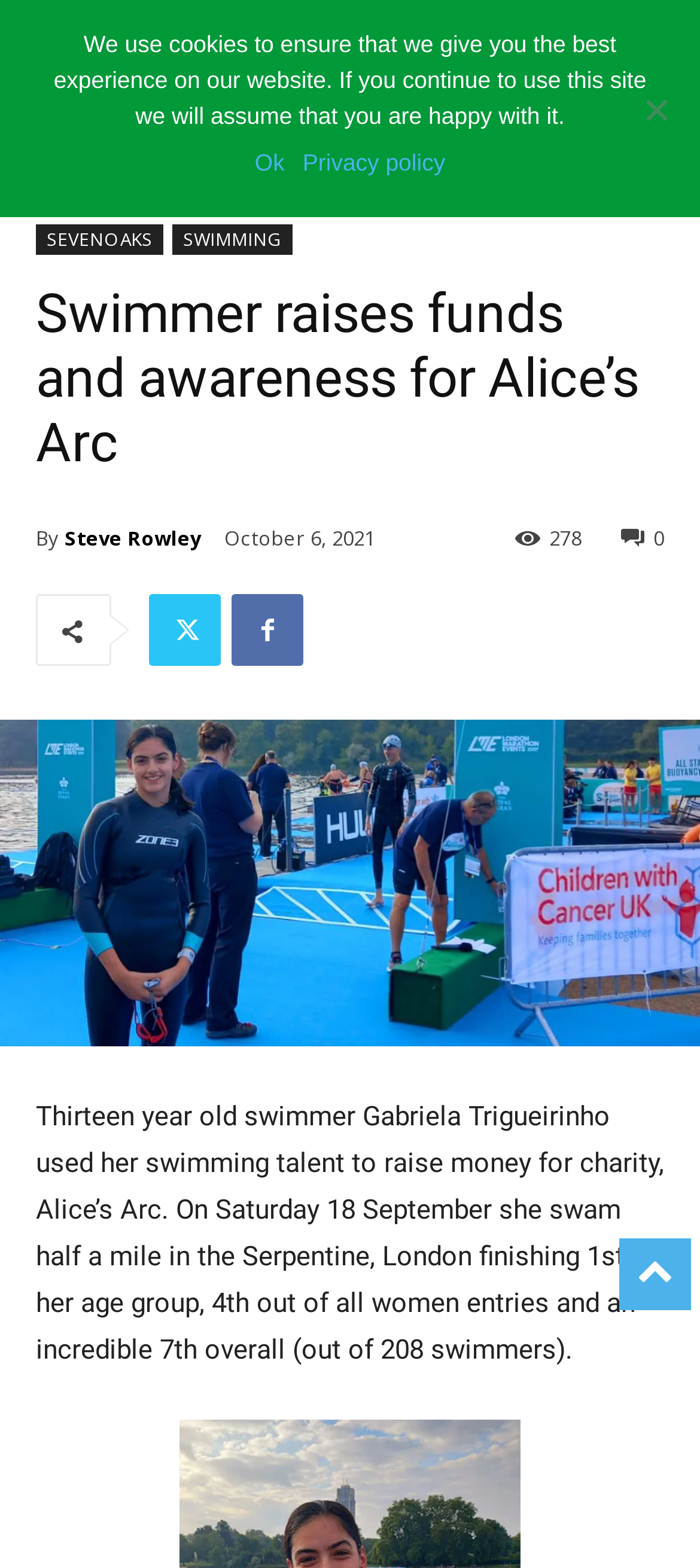Determine the bounding box coordinates of the region to click in order to accomplish the following instruction: "View the image". Provide the coordinates as four float numbers between 0 and 1, specifically [left, top, right, bottom].

[0.0, 0.459, 1.0, 0.667]